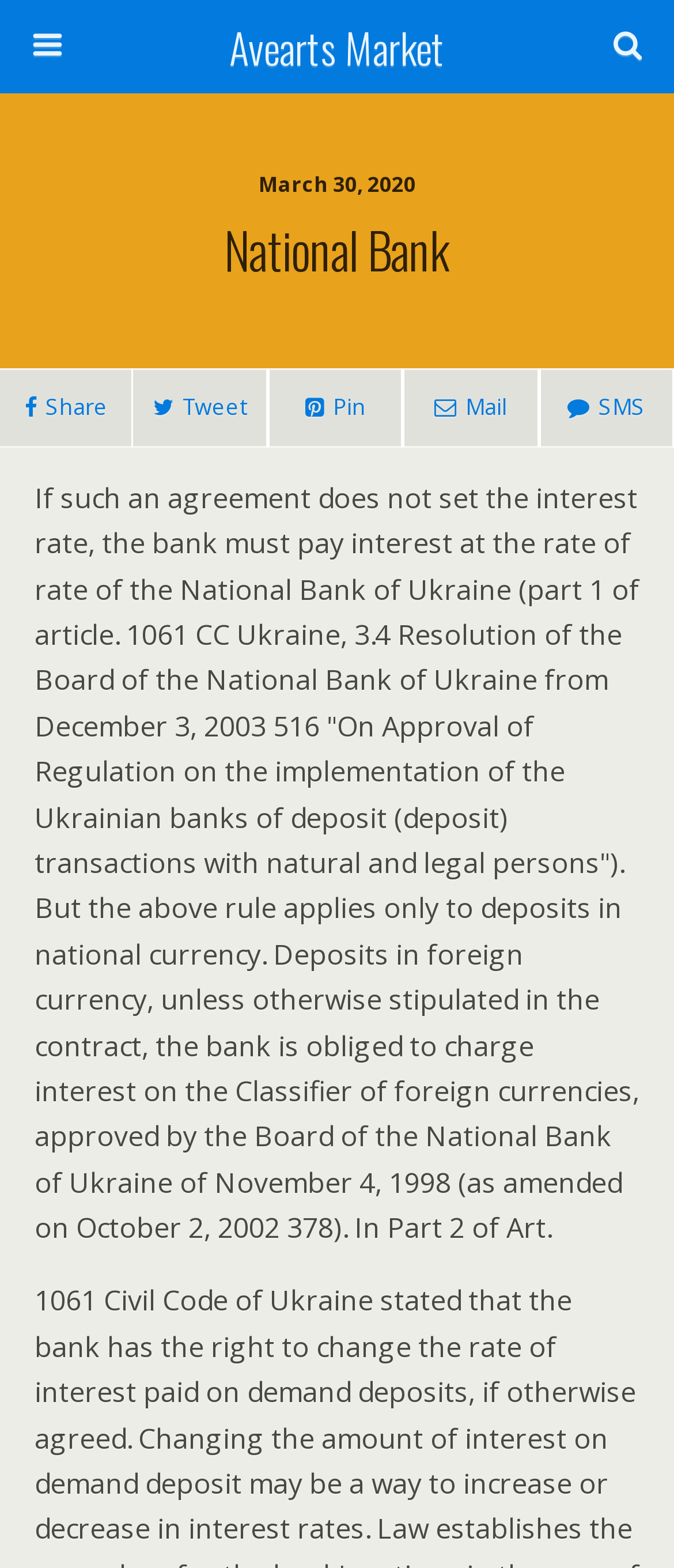Is the search function available on the webpage?
Give a single word or phrase answer based on the content of the image.

Yes